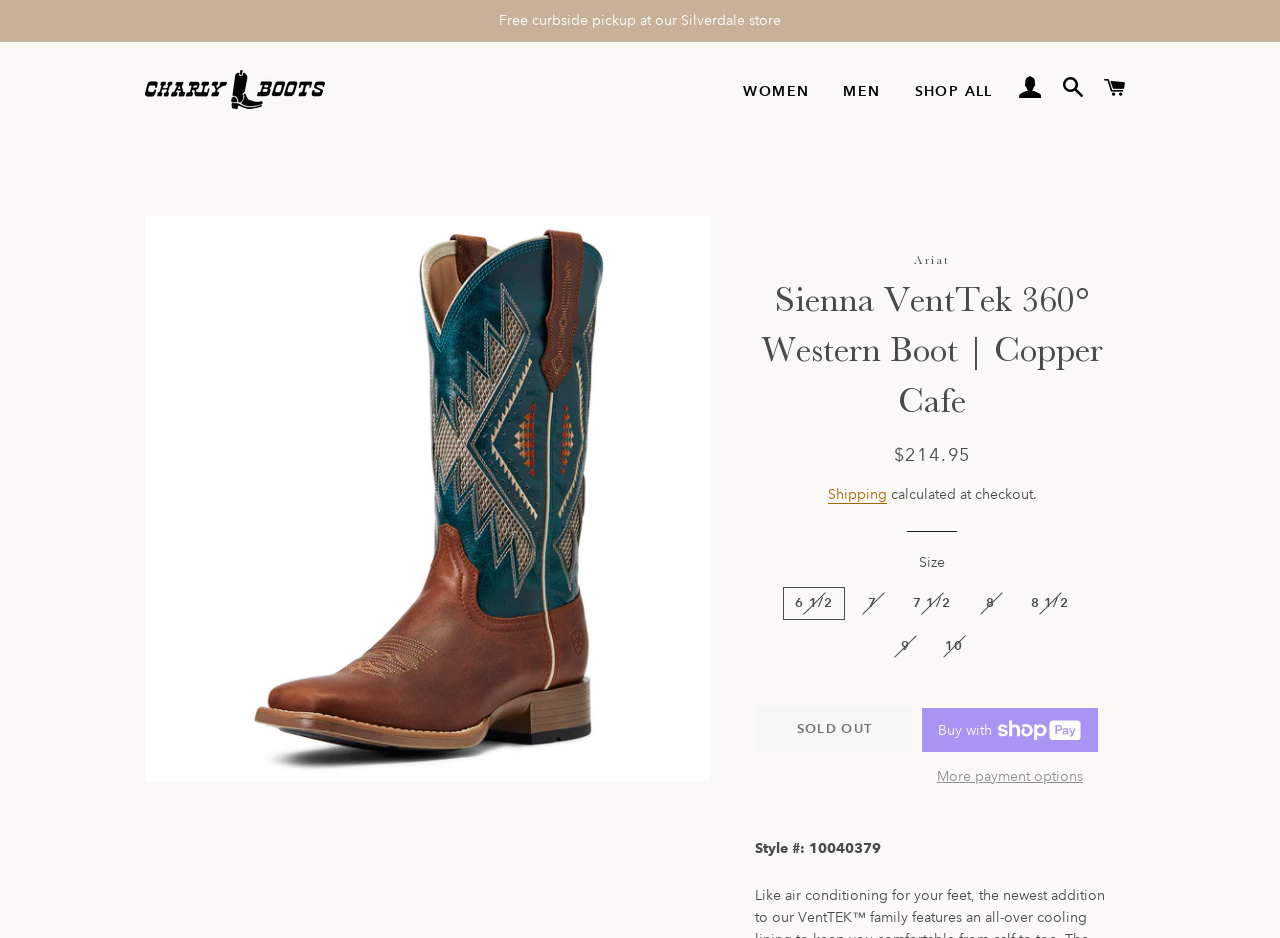What is the status of the product?
Examine the image and provide an in-depth answer to the question.

I found the status of the product by looking at the button element that says 'SOLD OUT' which indicates that the product is no longer available for purchase.